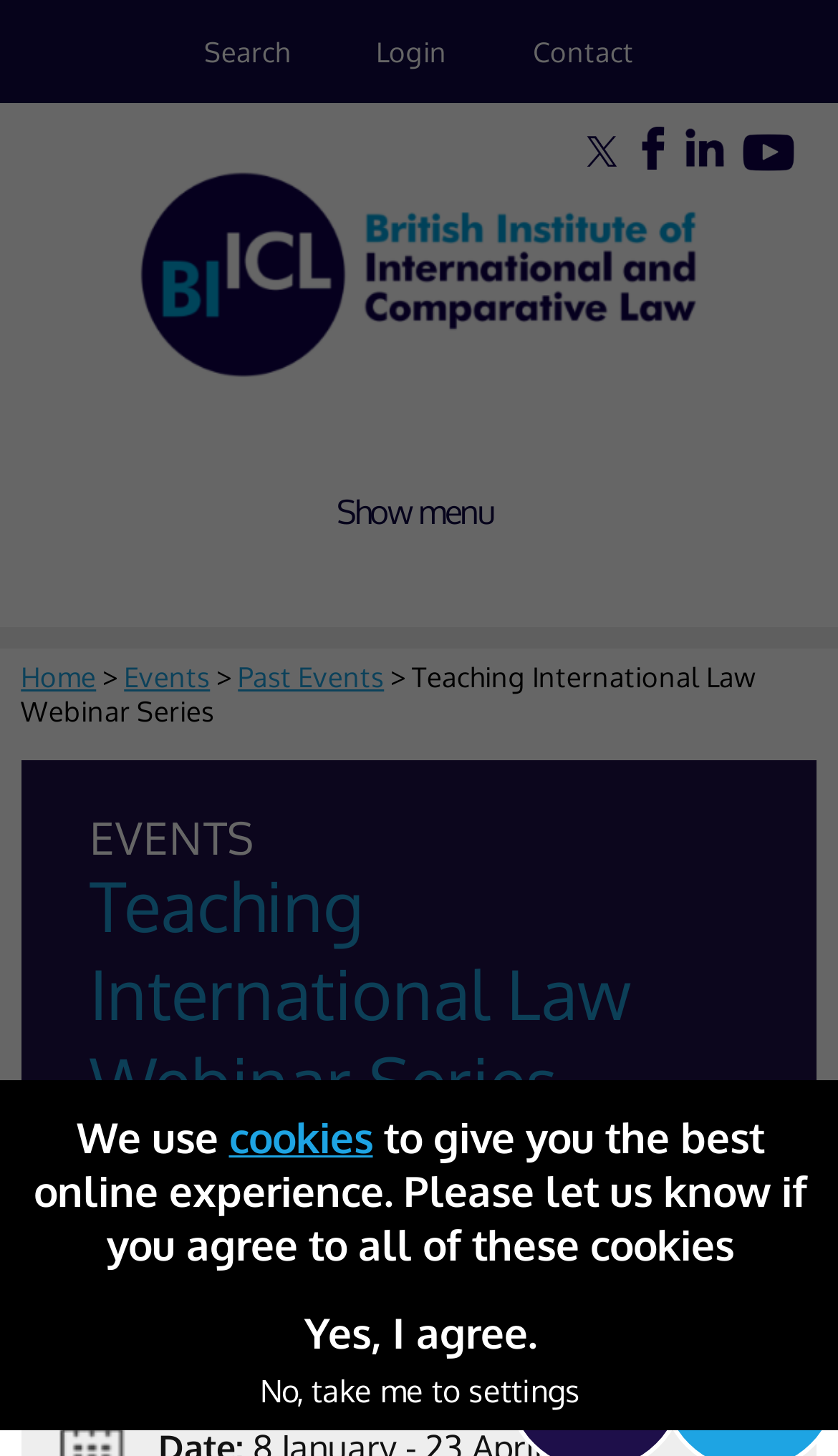Please find the bounding box coordinates of the element's region to be clicked to carry out this instruction: "Explore the Events page".

[0.148, 0.453, 0.251, 0.476]